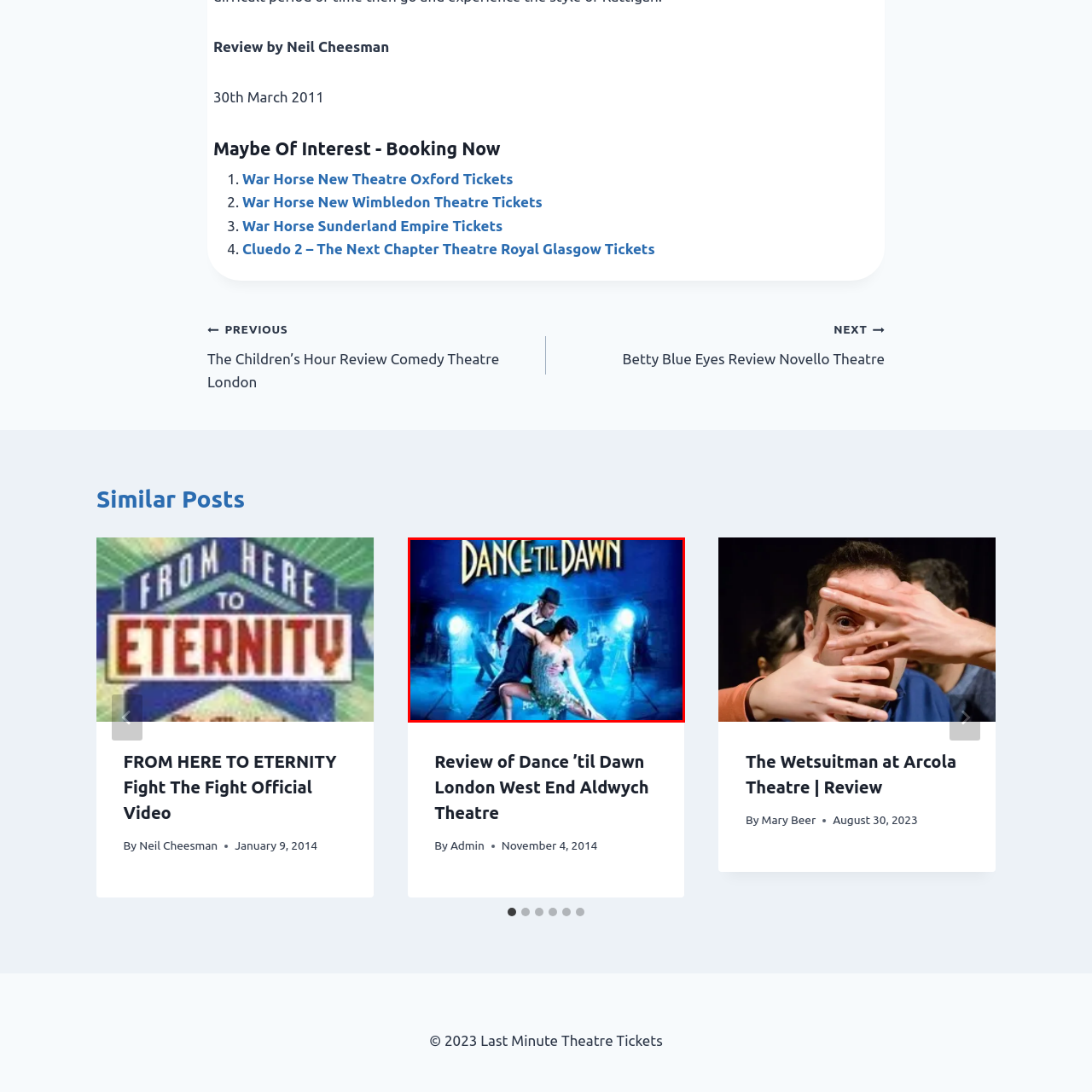Give a comprehensive caption for the image marked by the red rectangle.

The image features a visually striking promotional poster for the theatrical production "Dance 'til Dawn." Centered in the image are two elegantly posed dancers: a man dressed in a classic suit and bowler hat, and a woman in a glamorous dress that shimmers with a hint of sparkle. Their dynamic pose captures the essence of dance, suggesting a blend of romance and excitement. The background is illuminated with bright stage lights, casting an energetic blue hue that enhances the dramatic atmosphere of the performance setting. The title "DANCE 'TIL DAWN" is prominently displayed at the top in bold, eye-catching lettering, drawing viewers into the world of this exciting dance-themed show. This image accompanies a review of the production at the Aldwych Theatre in London's West End, highlighting its appeal and artistry.